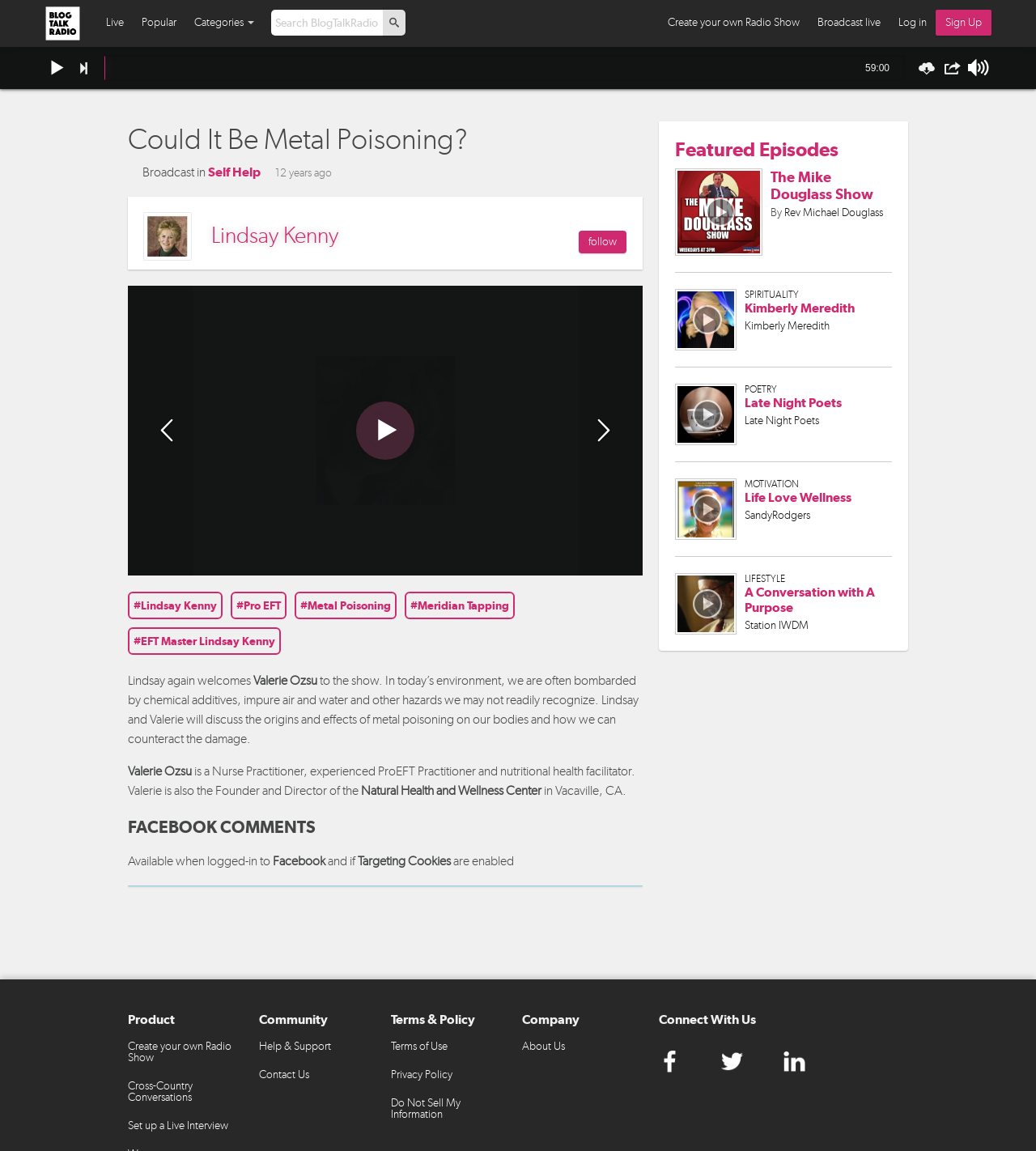Determine the bounding box coordinates for the area that needs to be clicked to fulfill this task: "Search BlogTalkRadio". The coordinates must be given as four float numbers between 0 and 1, i.e., [left, top, right, bottom].

[0.262, 0.008, 0.37, 0.031]